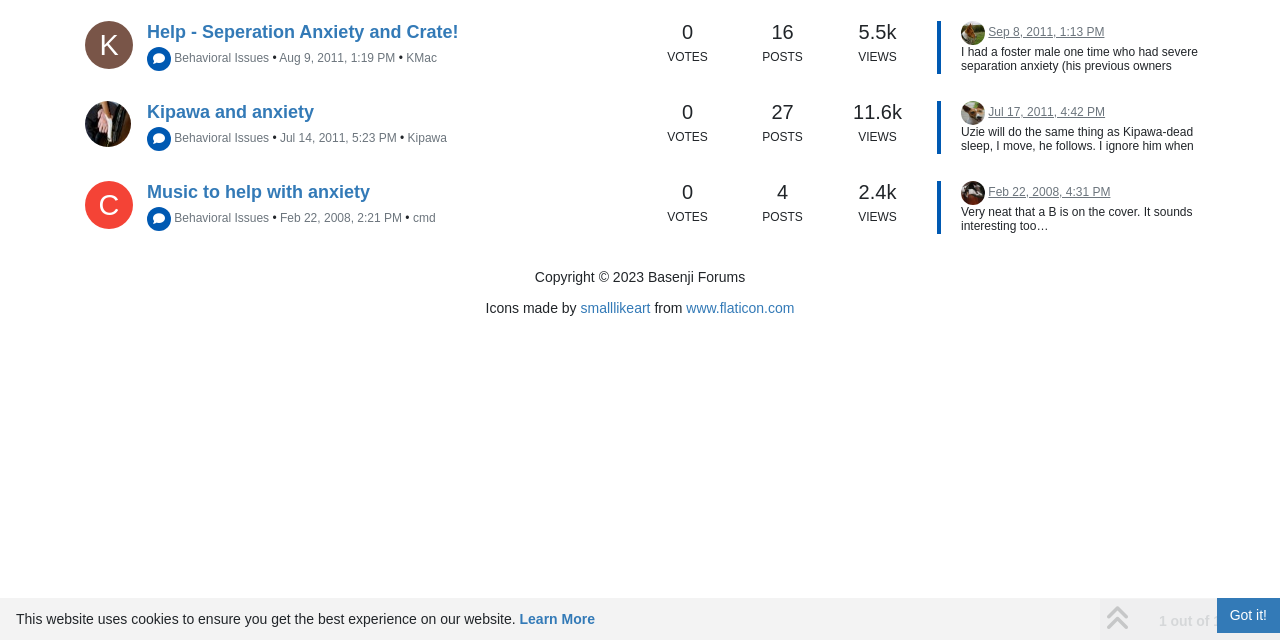Locate the bounding box coordinates of the UI element described by: "1 out of 1". The bounding box coordinates should consist of four float numbers between 0 and 1, i.e., [left, top, right, bottom].

[0.89, 0.944, 0.97, 0.992]